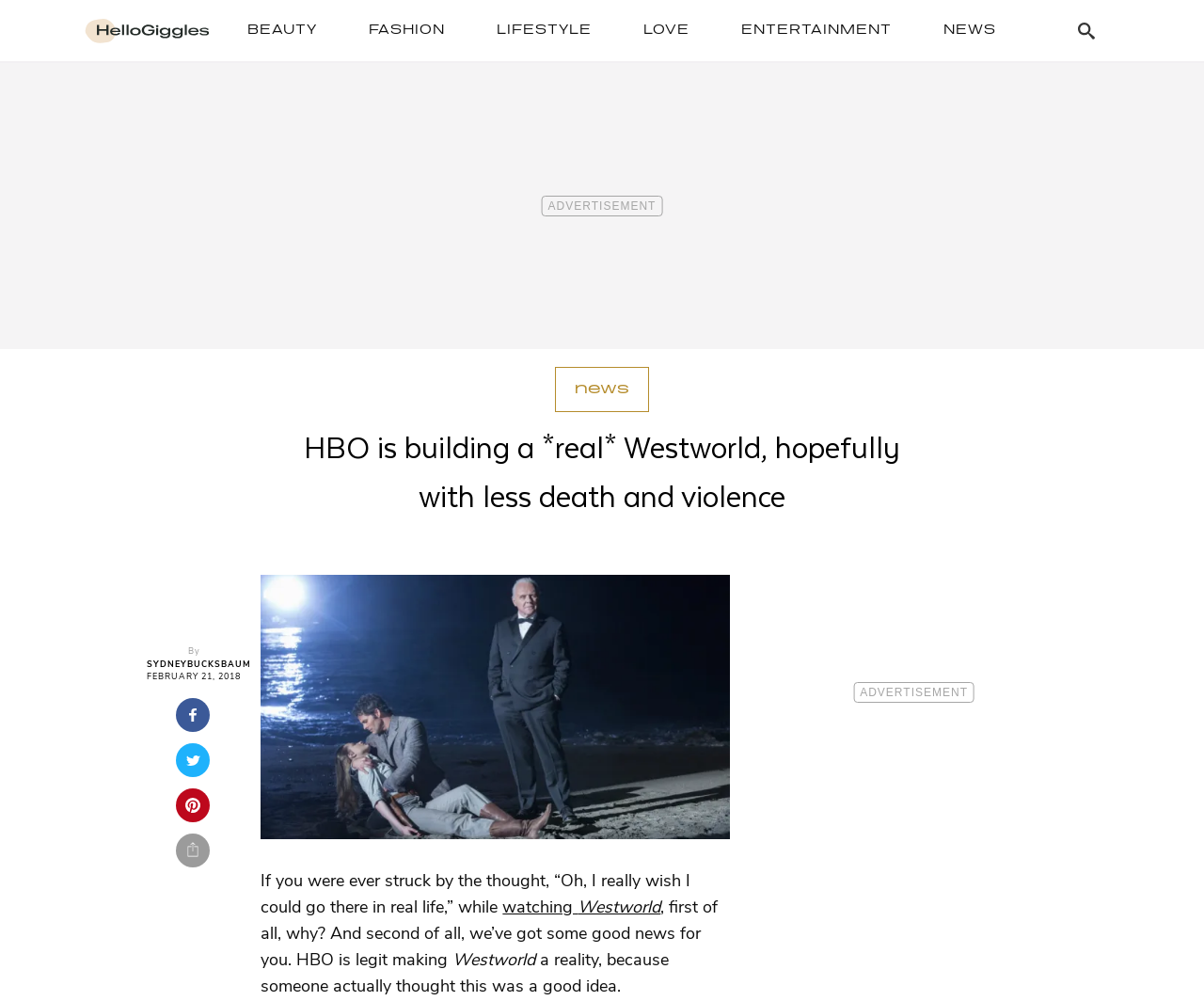Give a short answer to this question using one word or a phrase:
What is the name of the TV show mentioned in the article?

Westworld